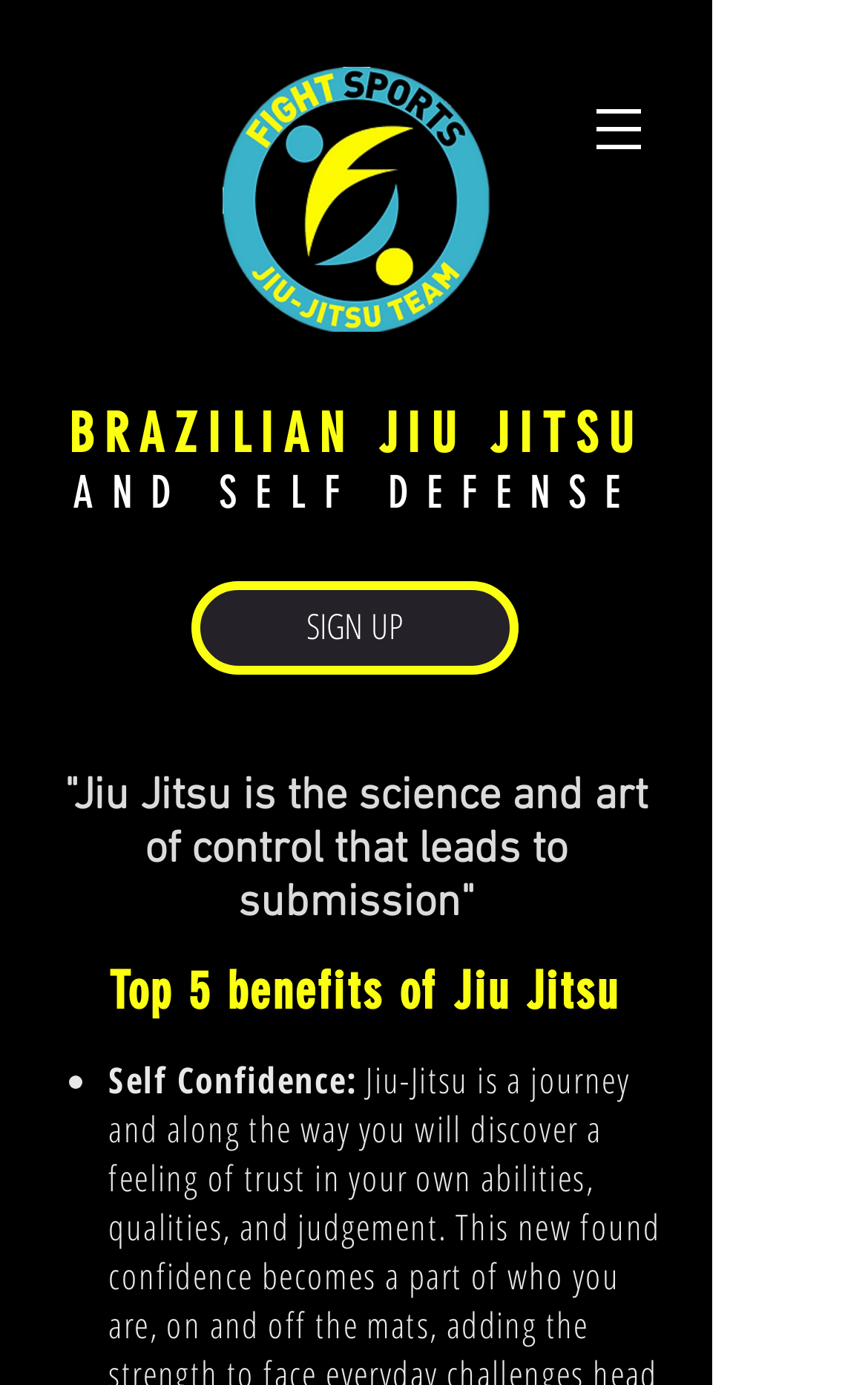Please provide a detailed answer to the question below by examining the image:
What can be done on the webpage?

The webpage contains a link that says 'SIGN UP', suggesting that users can sign up for something, possibly a class or membership, related to fightsports and self defense.